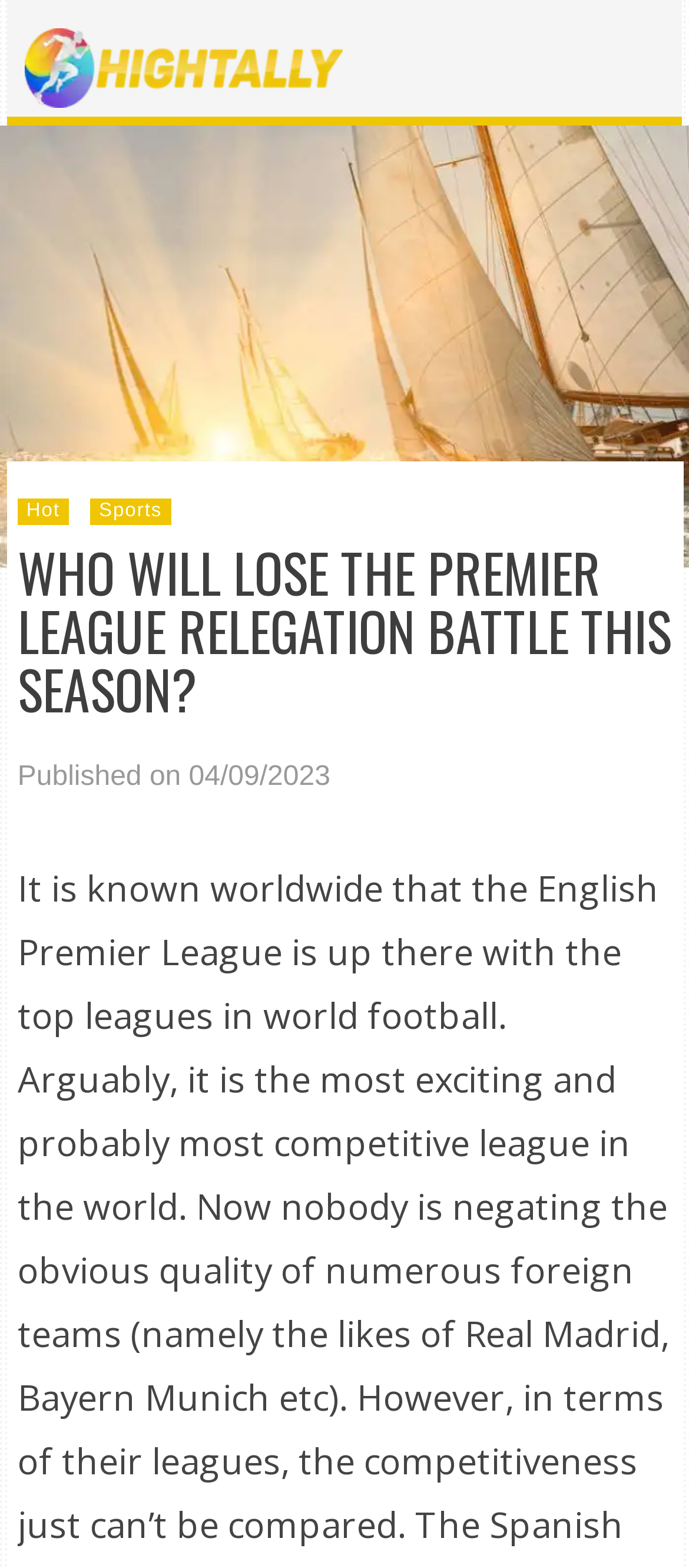Use a single word or phrase to answer the following:
When was the article published?

04/09/2023